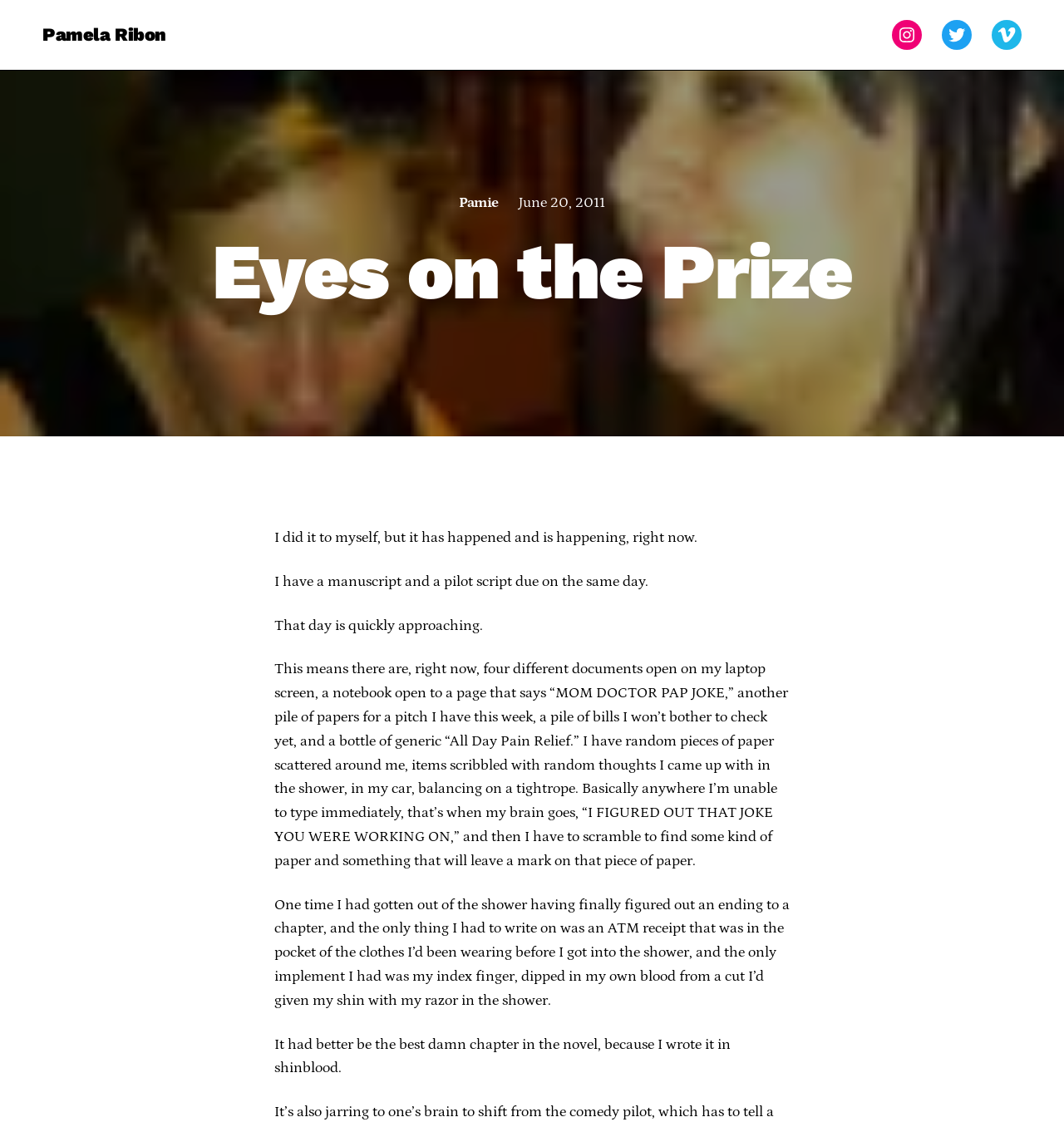Show the bounding box coordinates for the HTML element as described: "Pamela Ribon".

[0.04, 0.017, 0.156, 0.045]